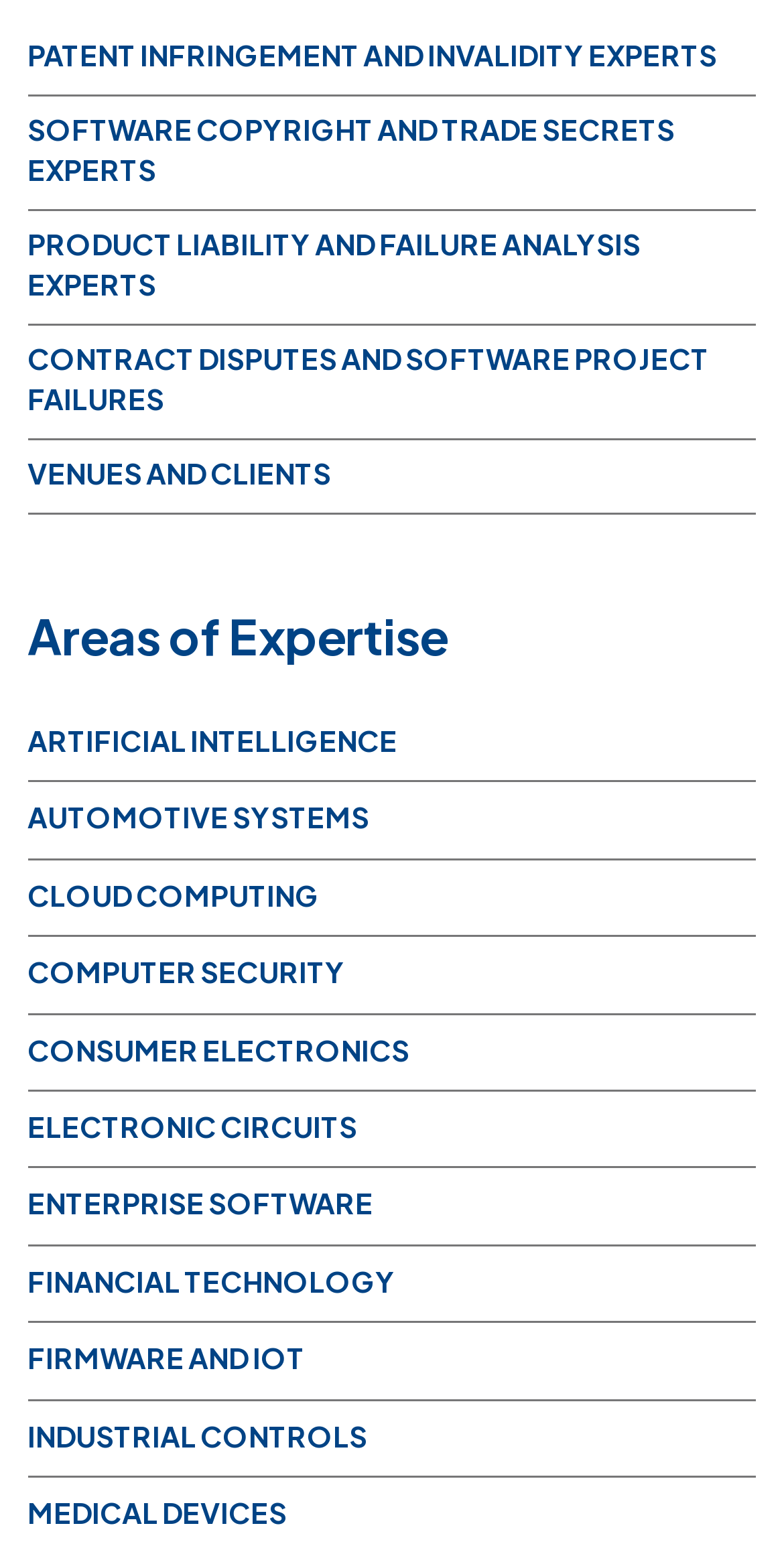Please identify the bounding box coordinates of the element that needs to be clicked to execute the following command: "View the Why SELMA? page". Provide the bounding box using four float numbers between 0 and 1, formatted as [left, top, right, bottom].

None